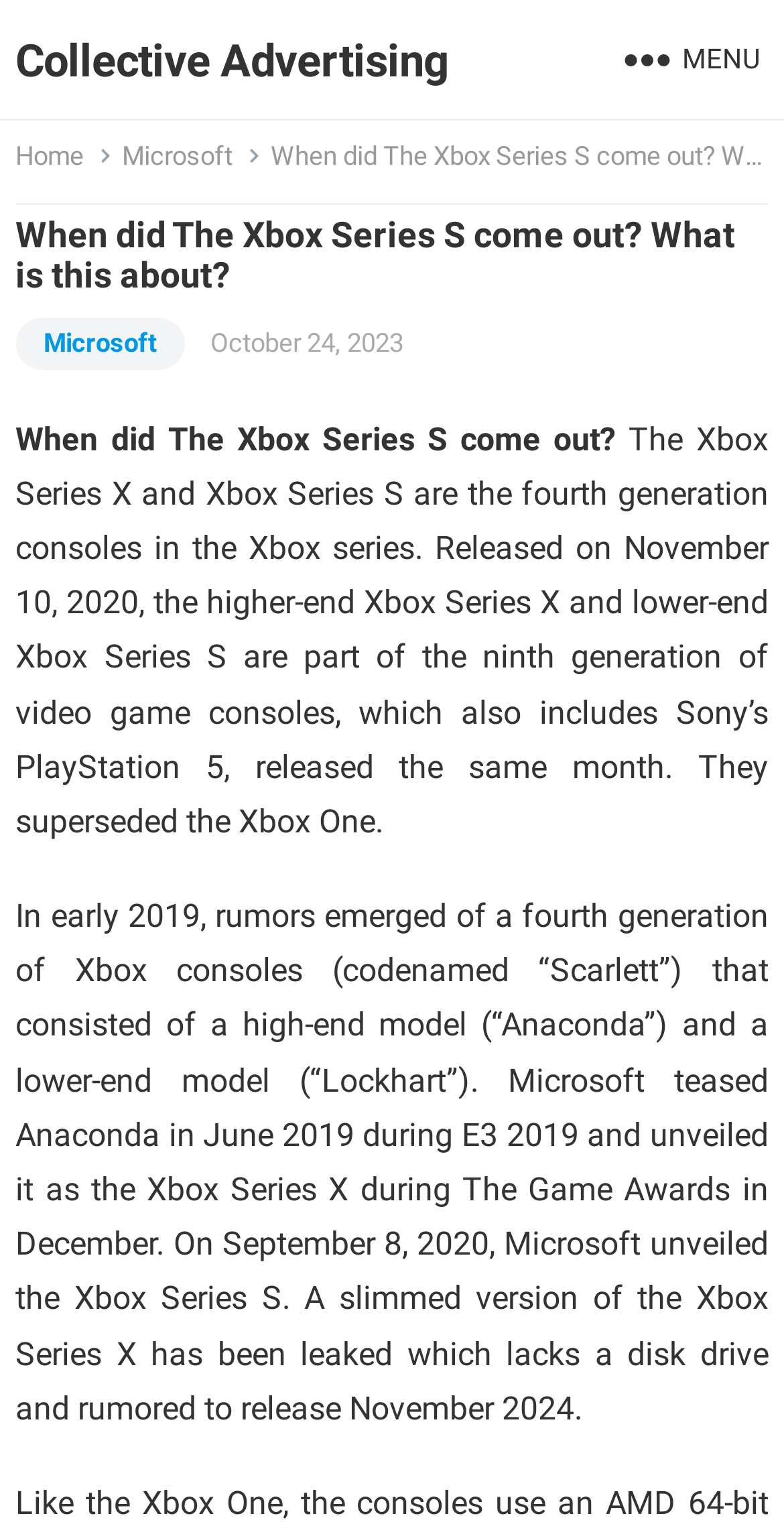What is the codename of the fourth generation of Xbox consoles?
Look at the image and construct a detailed response to the question.

The answer can be found in the paragraph that describes the rumors of the fourth generation of Xbox consoles. It states that the codename of the fourth generation of Xbox consoles is 'Scarlett'.